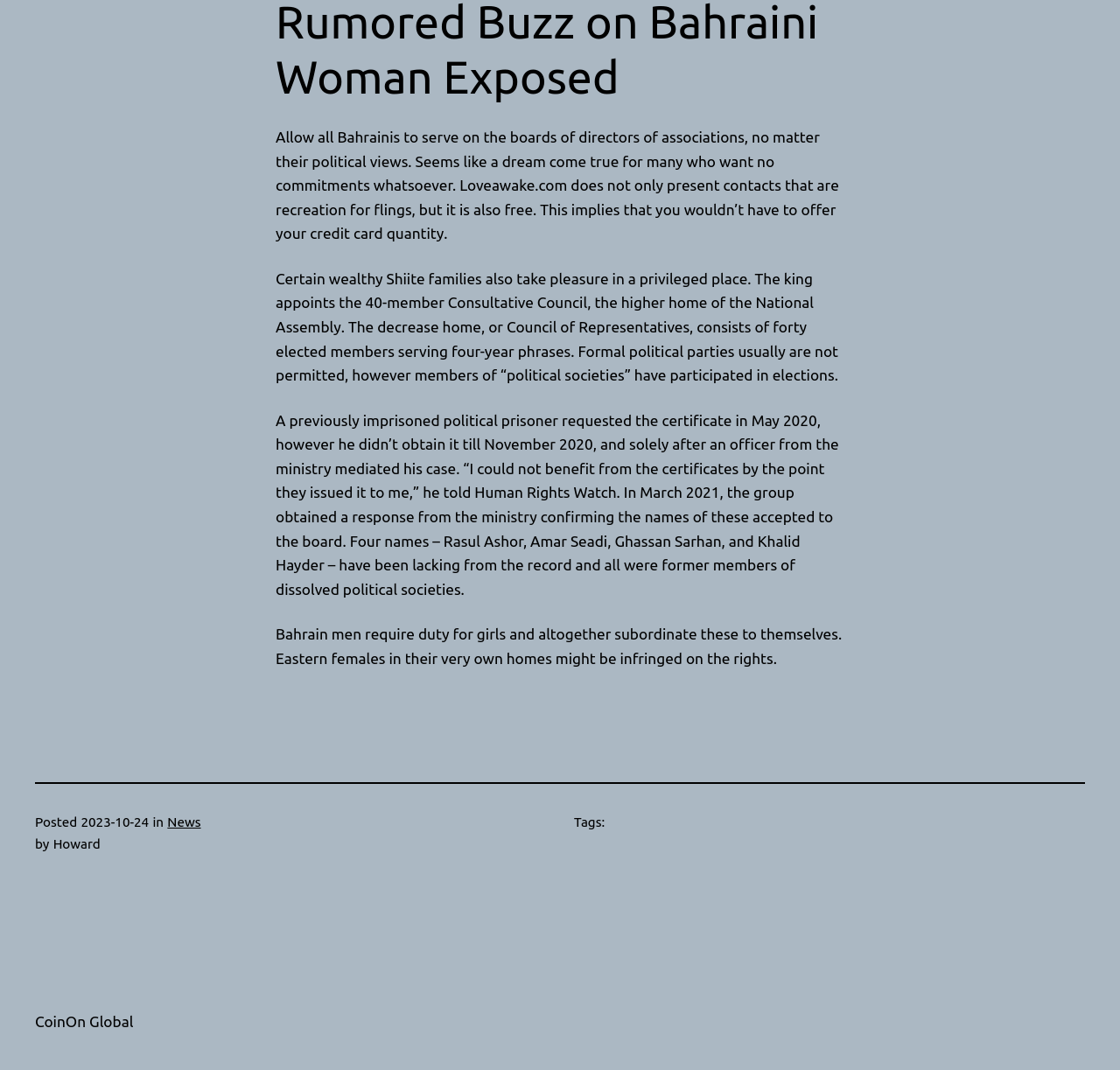Provide a single word or phrase answer to the question: 
What is the date of the article?

2023-10-24